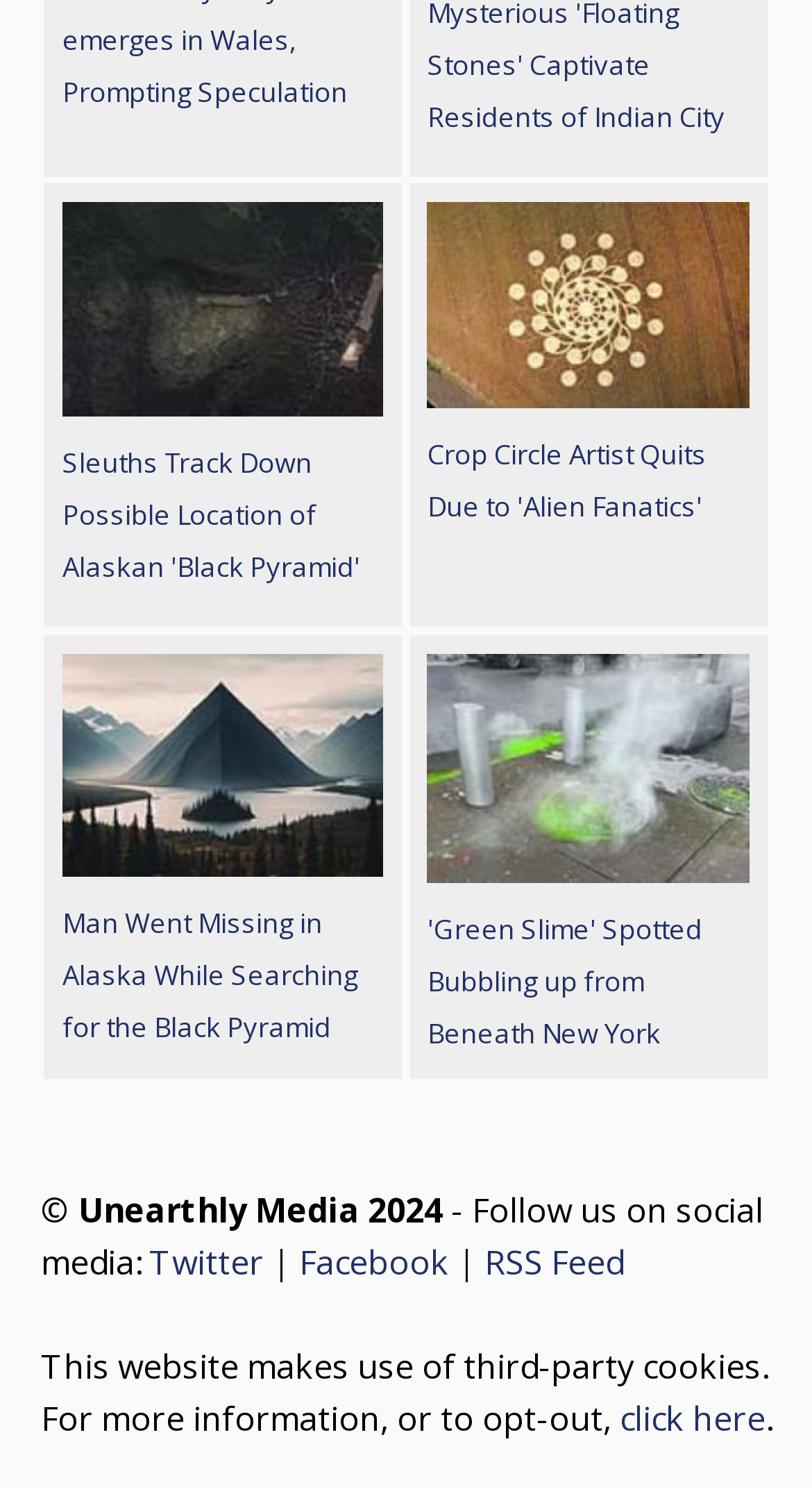Determine the bounding box coordinates of the clickable element necessary to fulfill the instruction: "Follow on Twitter". Provide the coordinates as four float numbers within the 0 to 1 range, i.e., [left, top, right, bottom].

[0.183, 0.834, 0.324, 0.865]